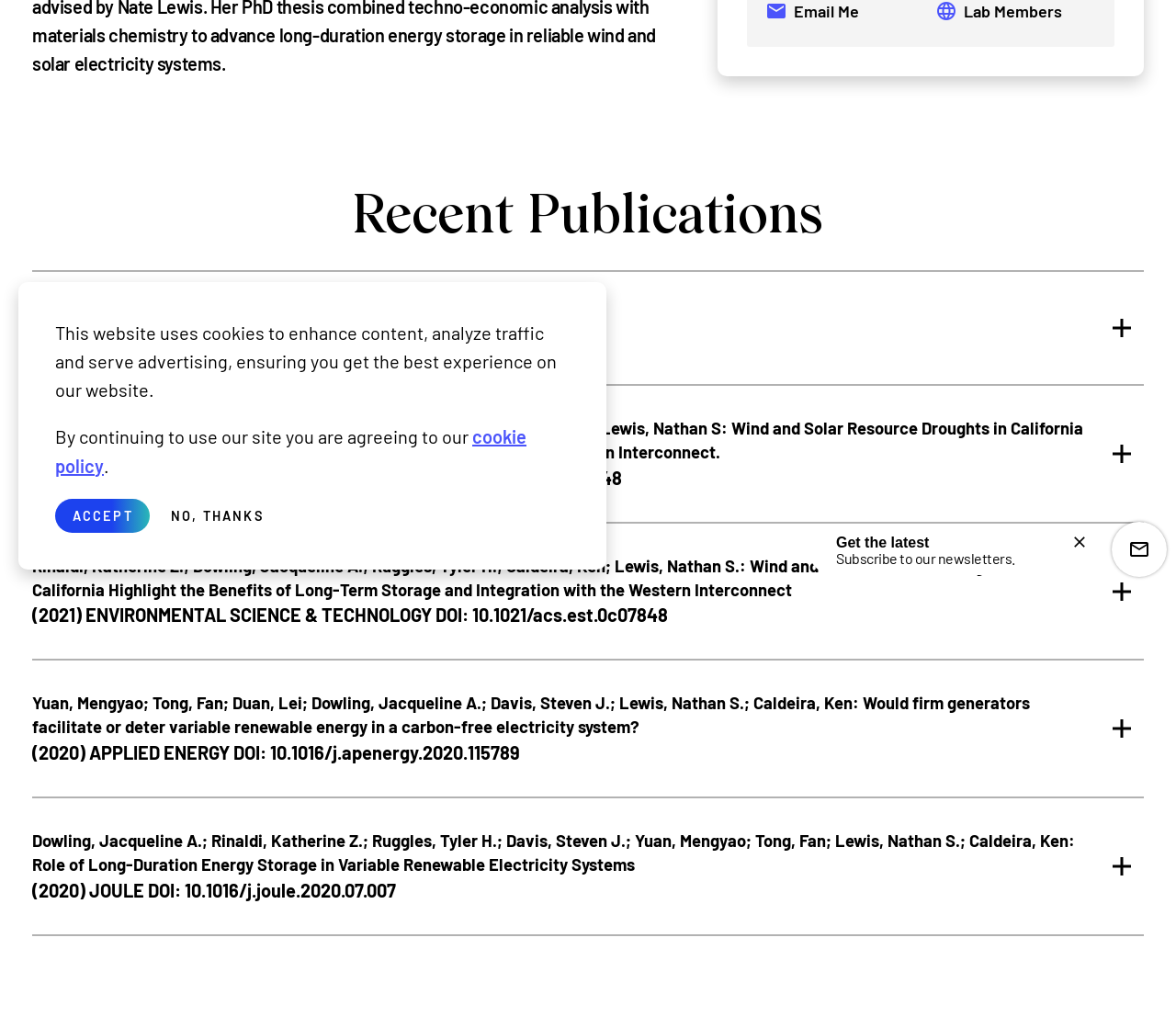Based on the element description "Accept", predict the bounding box coordinates of the UI element.

[0.047, 0.485, 0.128, 0.518]